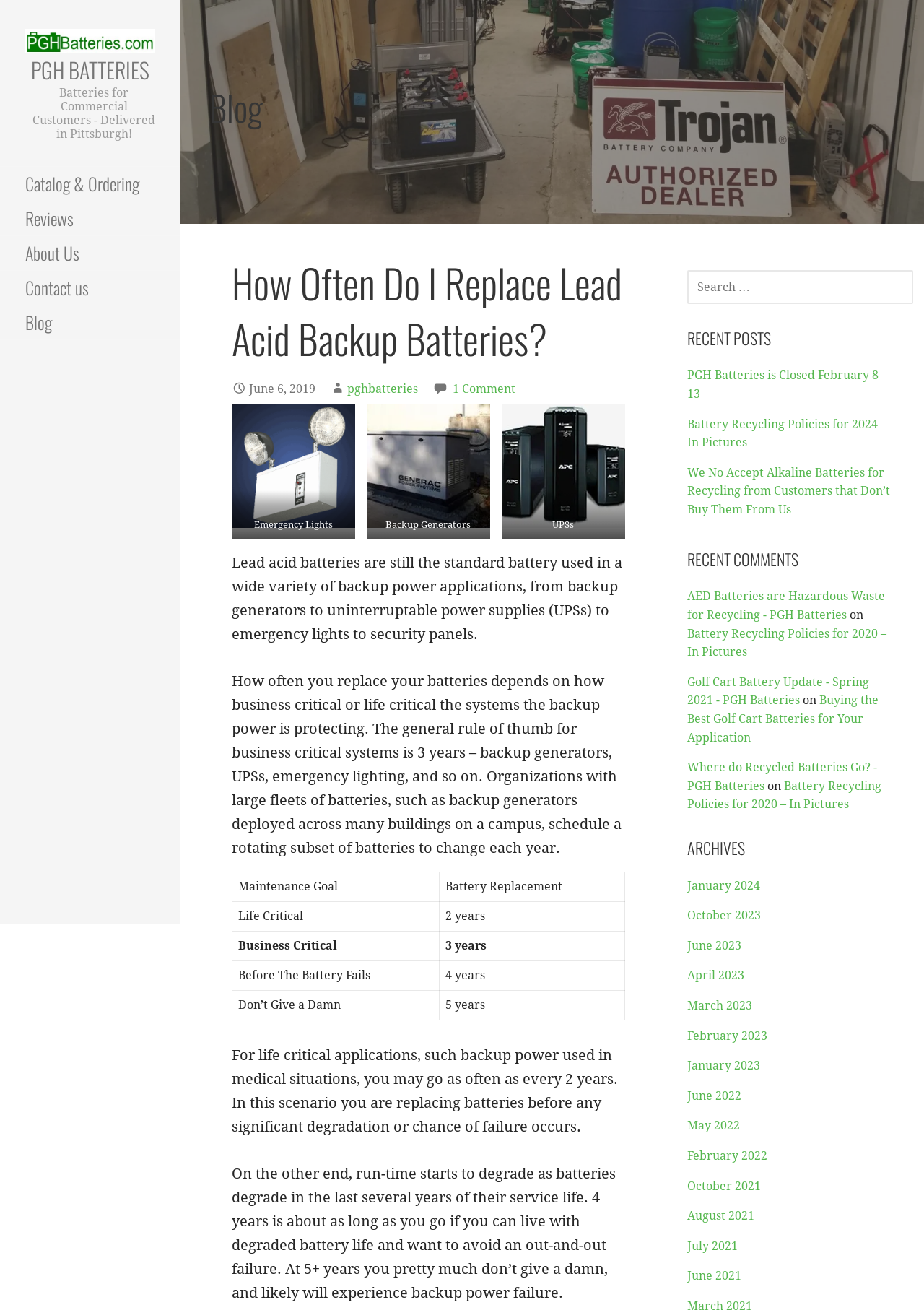What is the topic of the latest article?
Examine the image closely and answer the question with as much detail as possible.

The topic of the latest article can be found at the top of the webpage, where the heading 'How Often Do I Replace Lead Acid Backup Batteries?' is located.